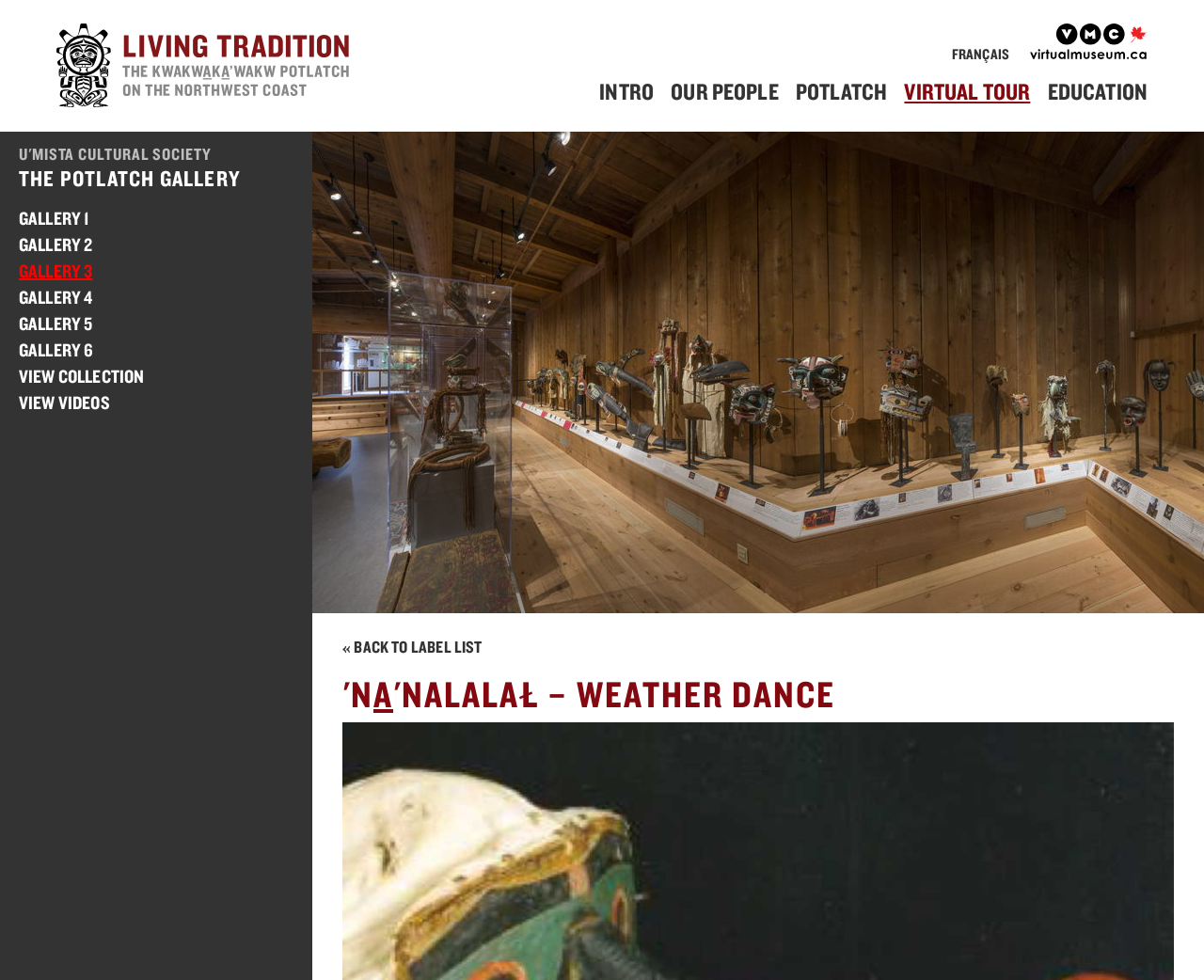Find the bounding box coordinates for the area that must be clicked to perform this action: "Explore the Potlatch Gallery".

[0.016, 0.171, 0.232, 0.203]